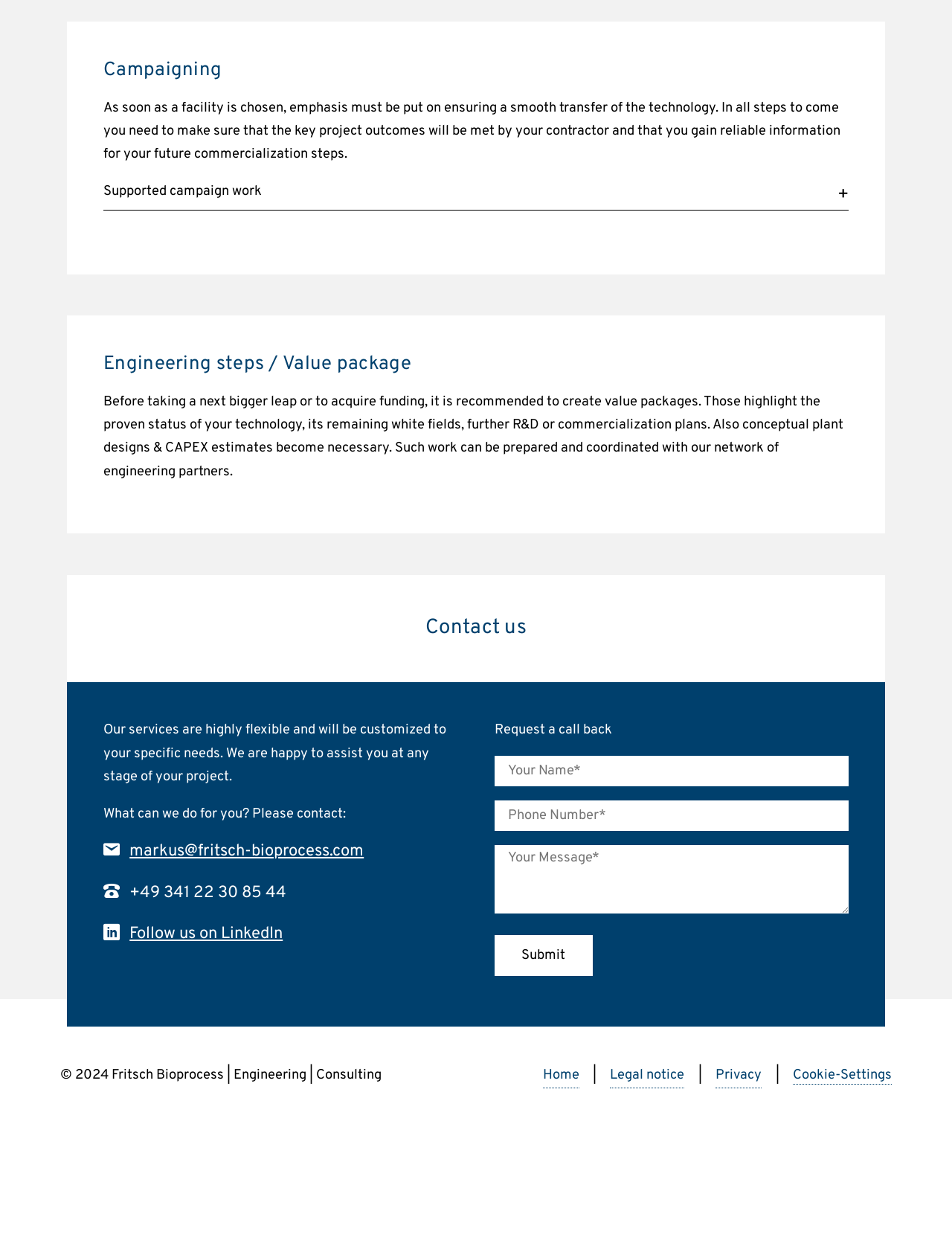Identify the bounding box for the UI element described as: "name="phone" placeholder="Phone Number*"". Ensure the coordinates are four float numbers between 0 and 1, formatted as [left, top, right, bottom].

[0.519, 0.641, 0.891, 0.665]